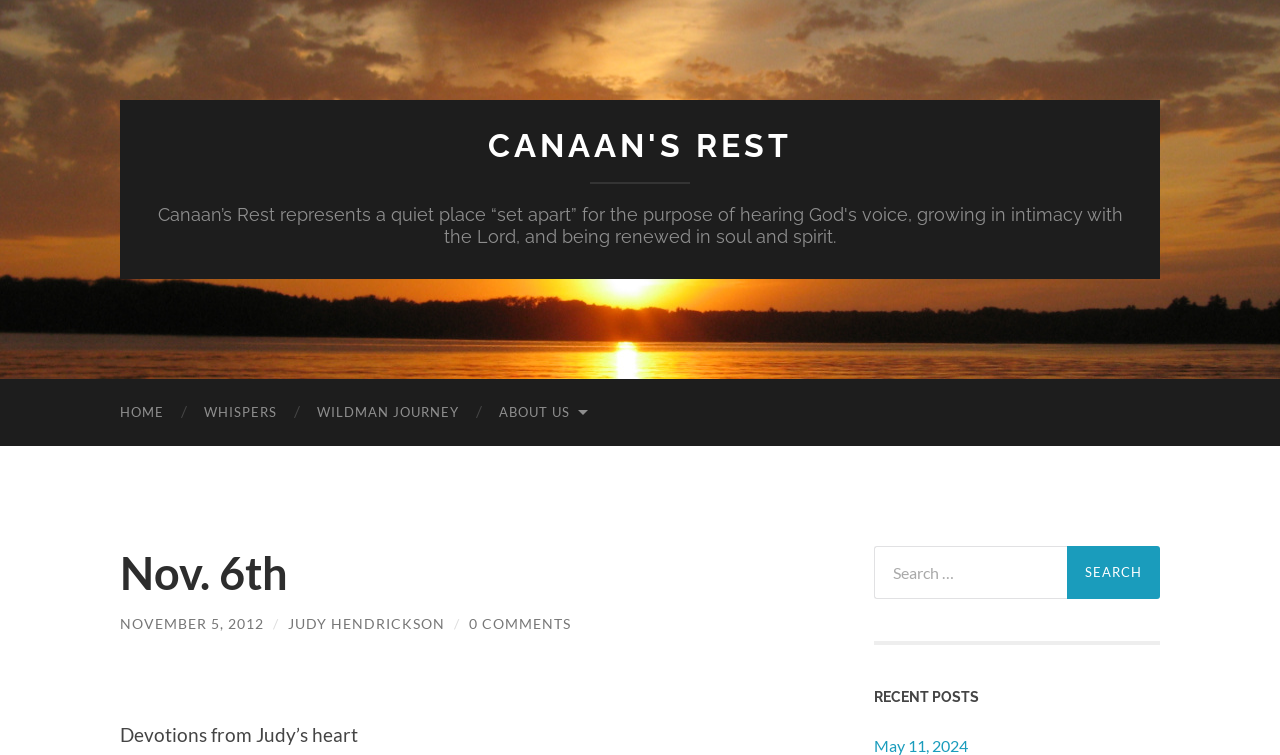What is the purpose of the search box?
We need a detailed and meticulous answer to the question.

I analyzed the search box and its label 'Search for:', and concluded that its purpose is to allow users to search for content on the website.